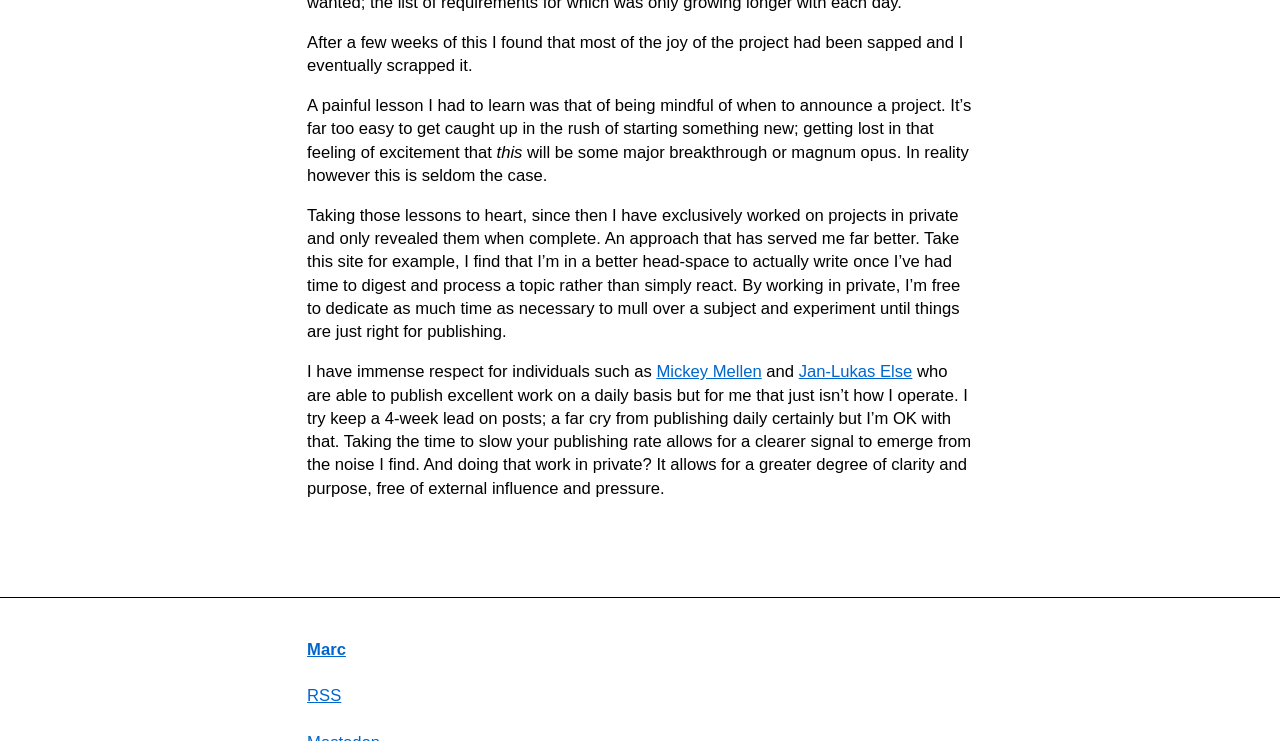Provide the bounding box coordinates of the HTML element this sentence describes: "RSS".

[0.24, 0.926, 0.267, 0.952]